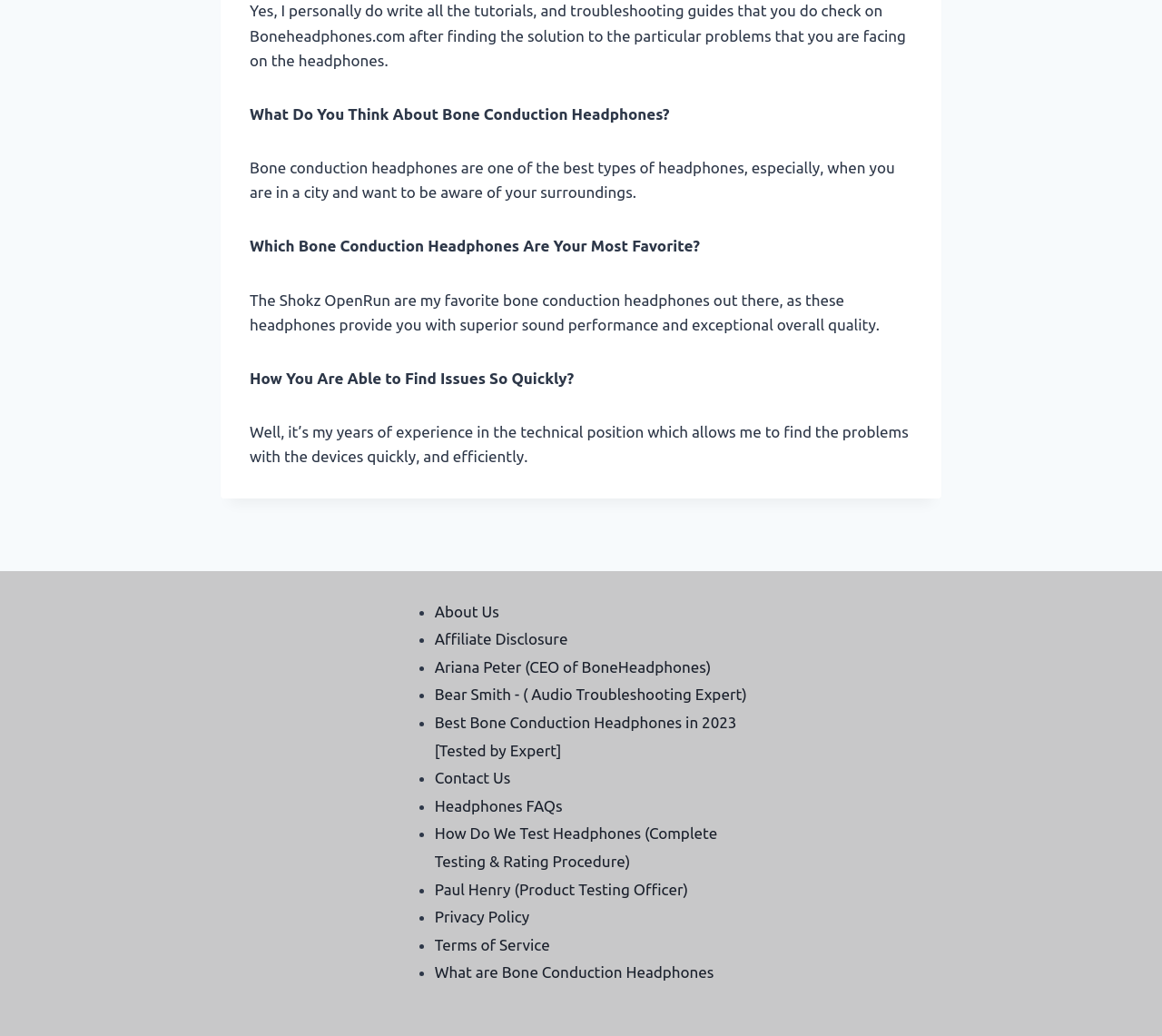What is the name of the CEO of BoneHeadphones?
Respond with a short answer, either a single word or a phrase, based on the image.

Ariana Peter